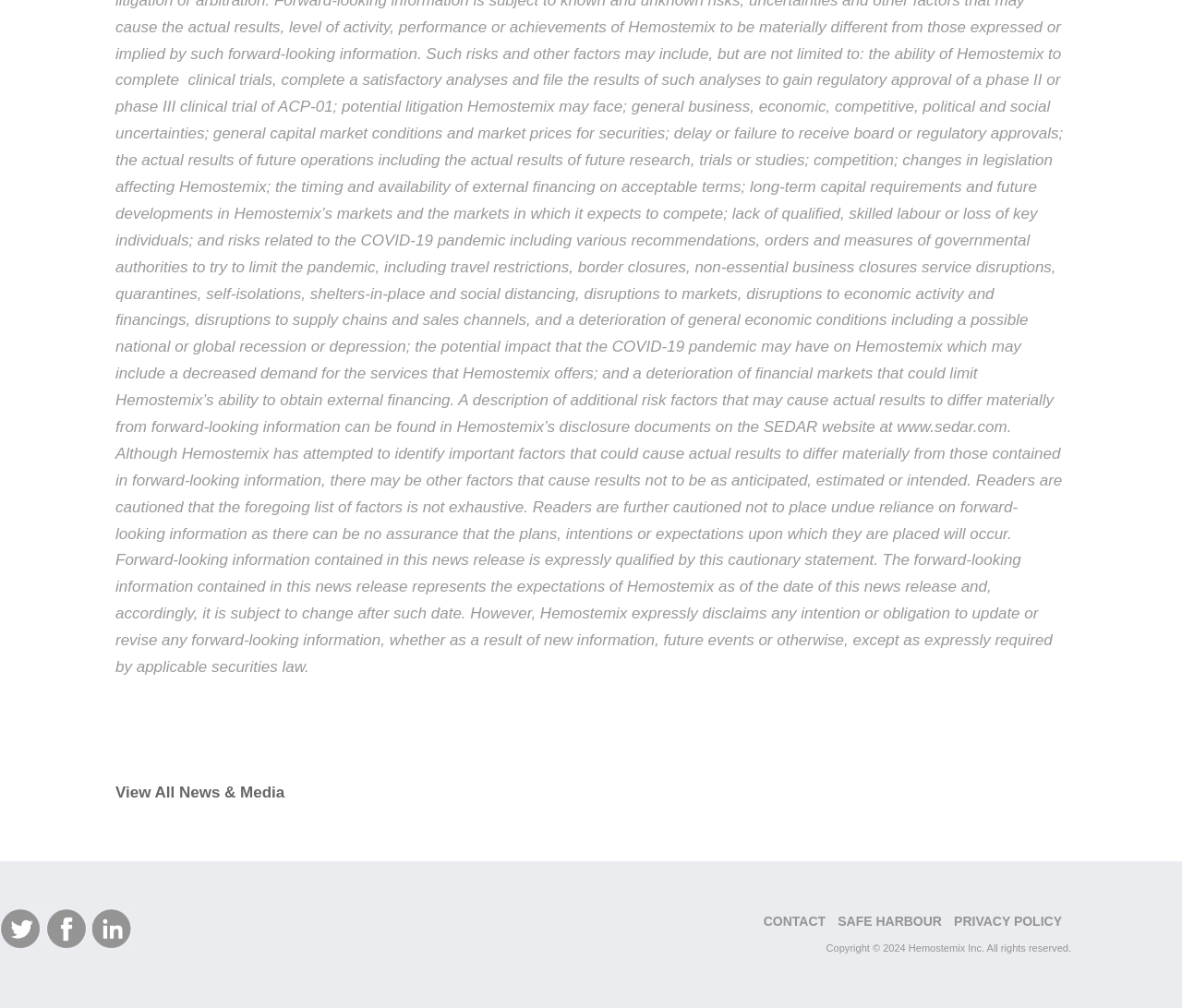Give a one-word or short-phrase answer to the following question: 
What are the three links at the bottom right?

CONTACT, SAFE HARBOUR, PRIVACY POLICY